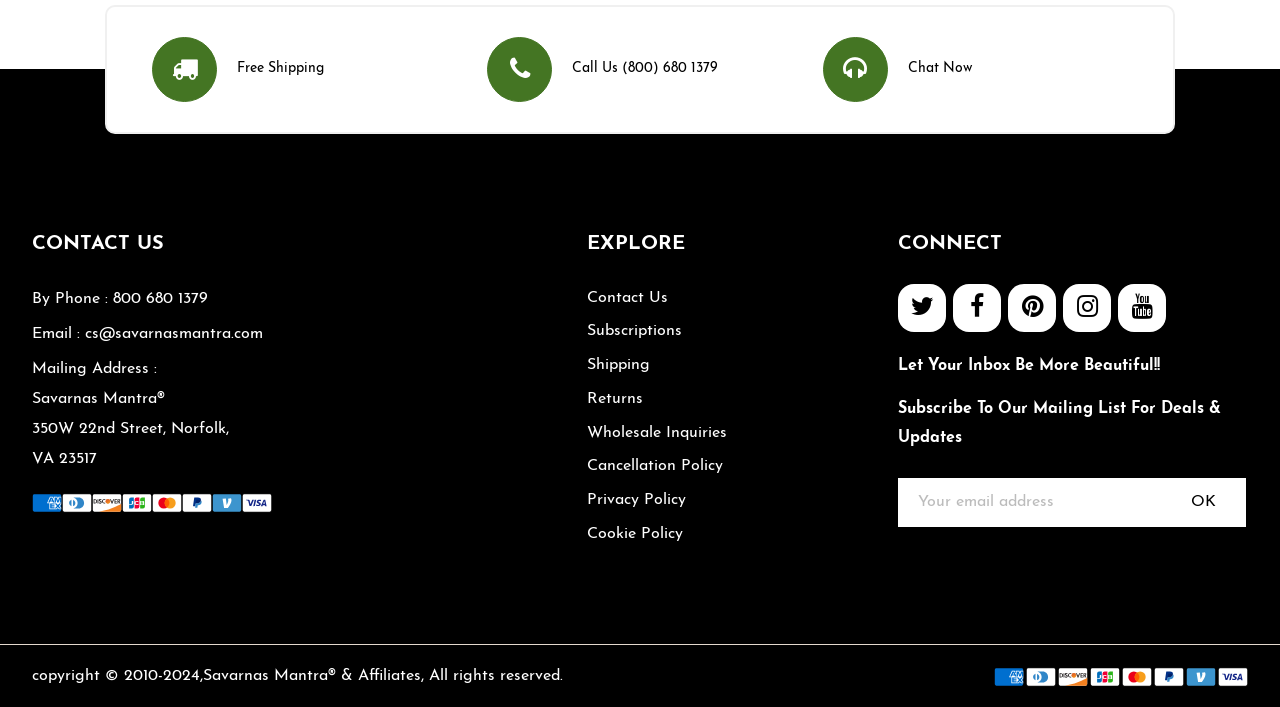Please use the details from the image to answer the following question comprehensively:
How can I subscribe to the mailing list?

I found the subscription process by looking at the textbox labeled 'Your email address' and the button 'OK' next to it, which suggests that users can subscribe to the mailing list by entering their email address and clicking the OK button.